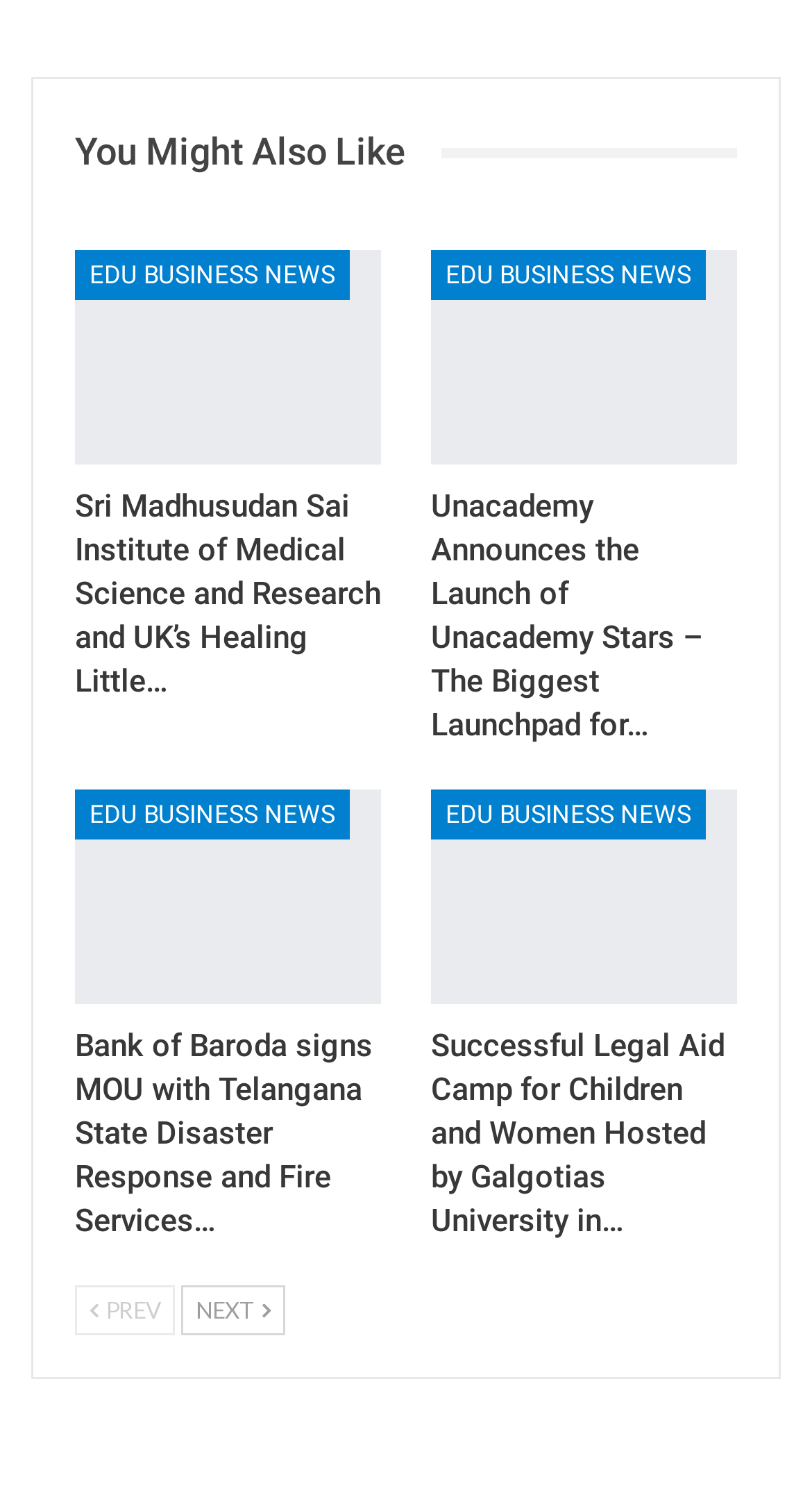Based on the element description: "More from author", identify the UI element and provide its bounding box coordinates. Use four float numbers between 0 and 1, [left, top, right, bottom].

[0.544, 0.081, 0.856, 0.122]